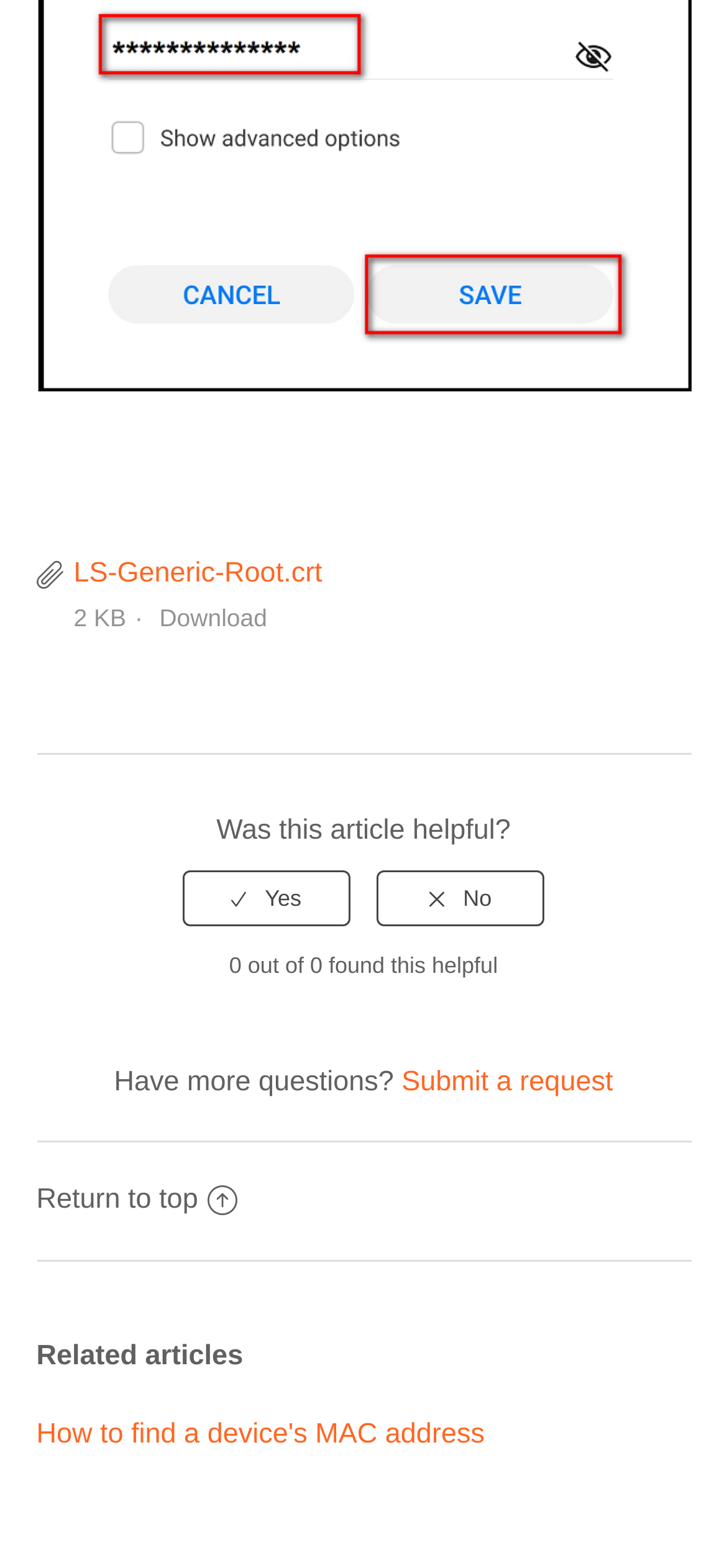Please give a concise answer to this question using a single word or phrase: 
What is the topic of the related article?

MAC address